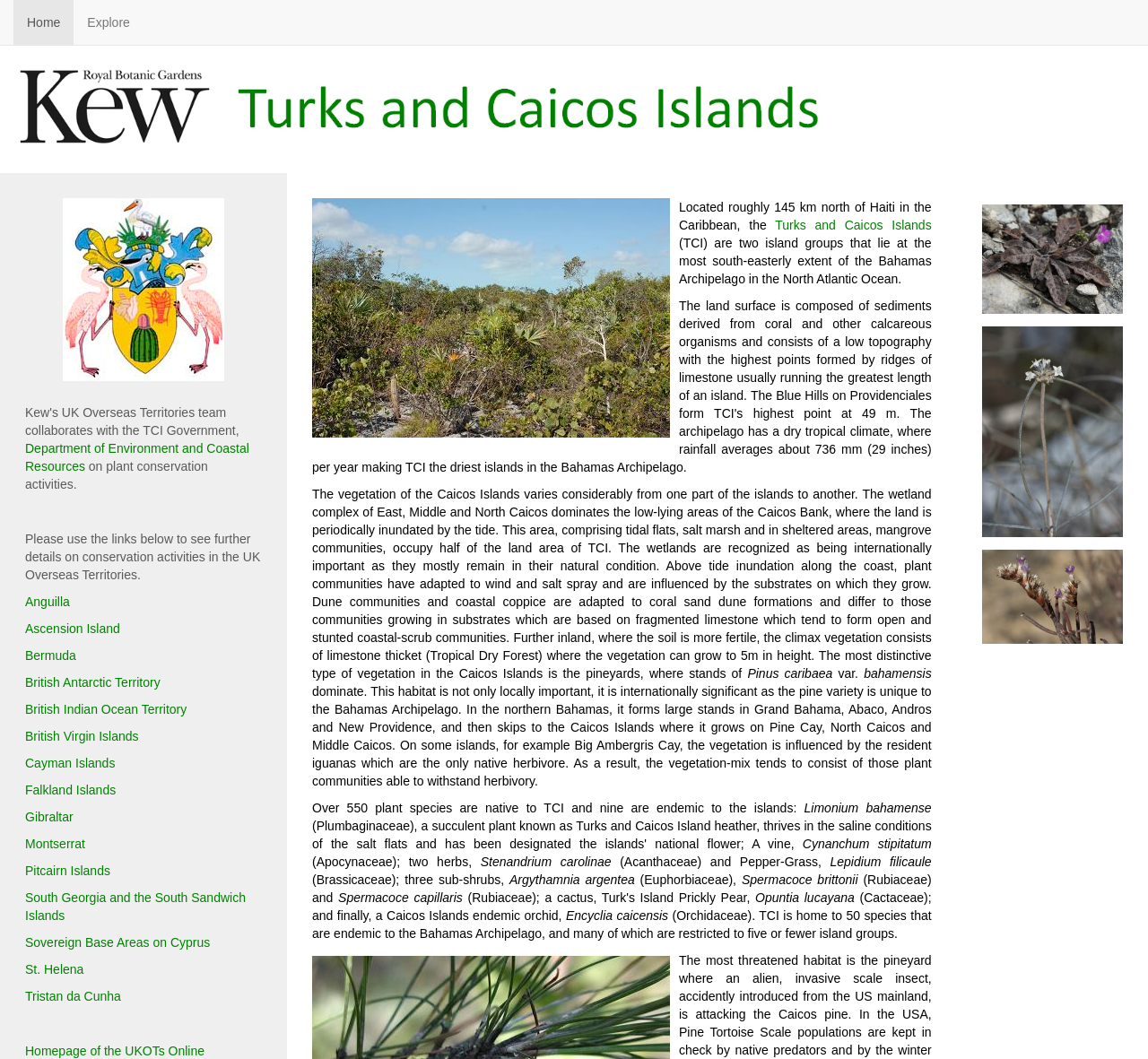Please study the image and answer the question comprehensively:
What is the location of Turks and Caicos Islands?

Based on the text, 'Located roughly 145 km north of Haiti in the Caribbean, the Turks and Caicos Islands (TCI) are two island groups that lie at the most south-easterly extent of the Bahamas Archipelago in the North Atlantic Ocean.'